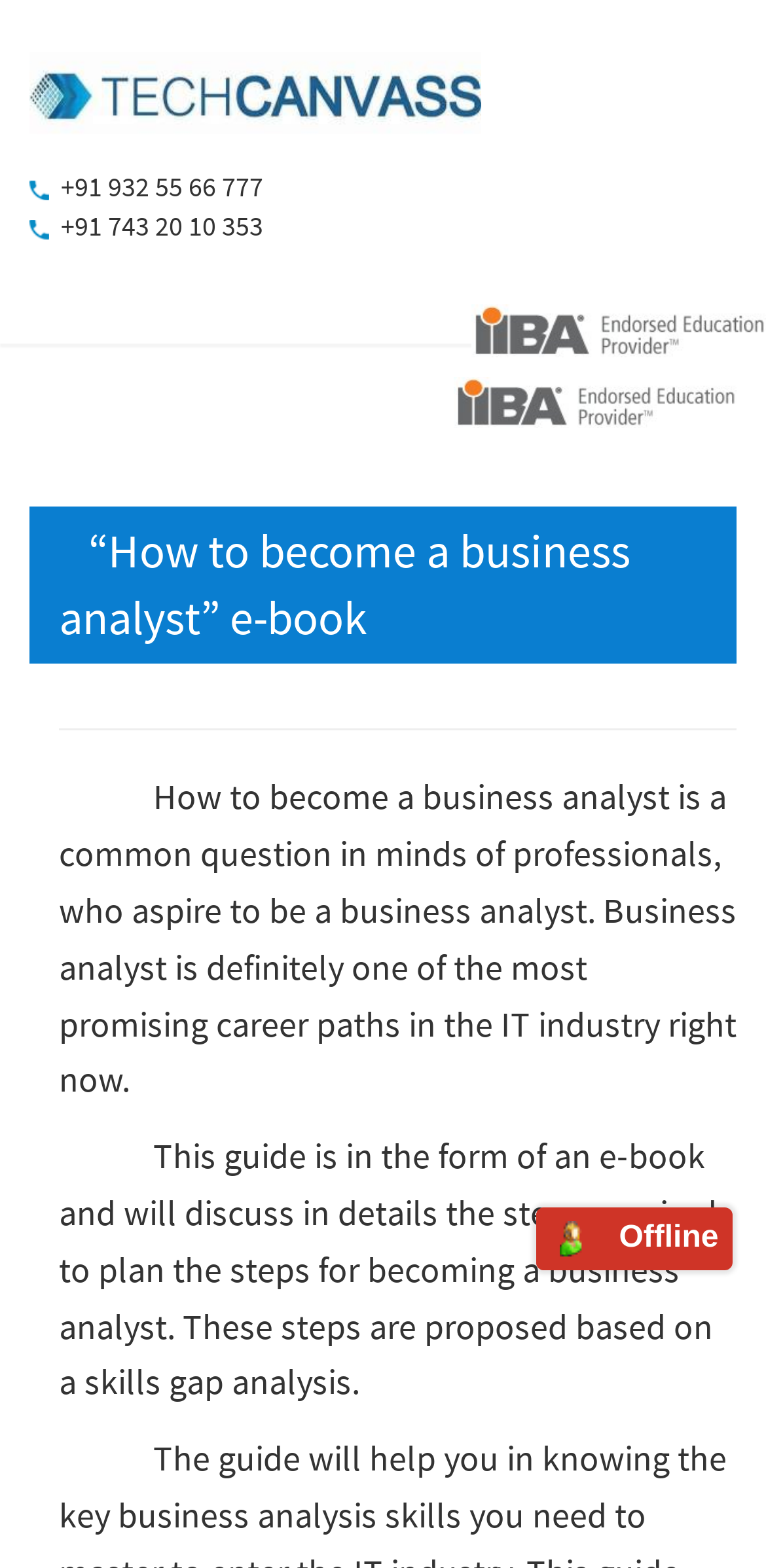Give a one-word or one-phrase response to the question: 
What is the purpose of the guide mentioned on the webpage?

To plan and get started as a business analyst